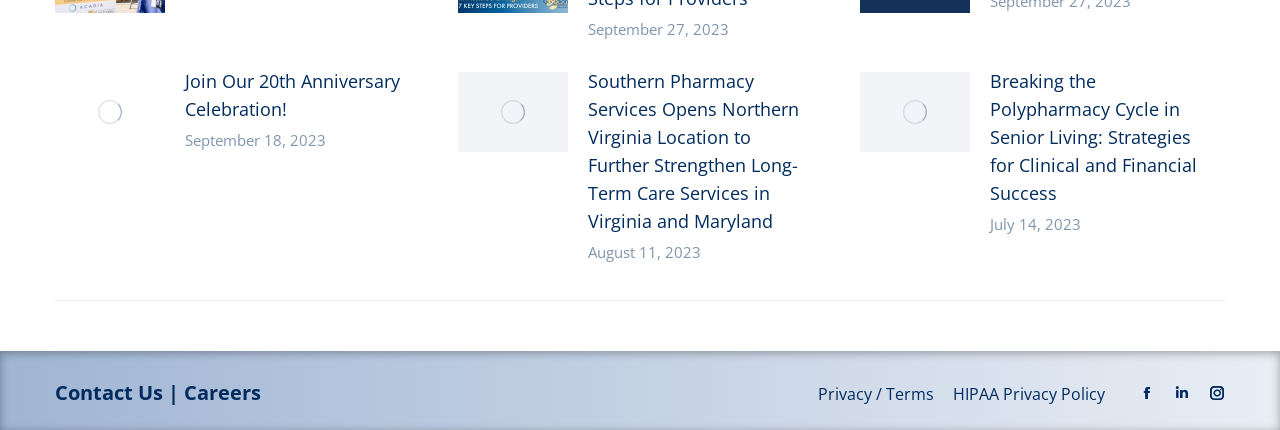Please identify the bounding box coordinates of the clickable area that will fulfill the following instruction: "View the article about 20th Anniversary Celebration". The coordinates should be in the format of four float numbers between 0 and 1, i.e., [left, top, right, bottom].

[0.145, 0.156, 0.318, 0.286]